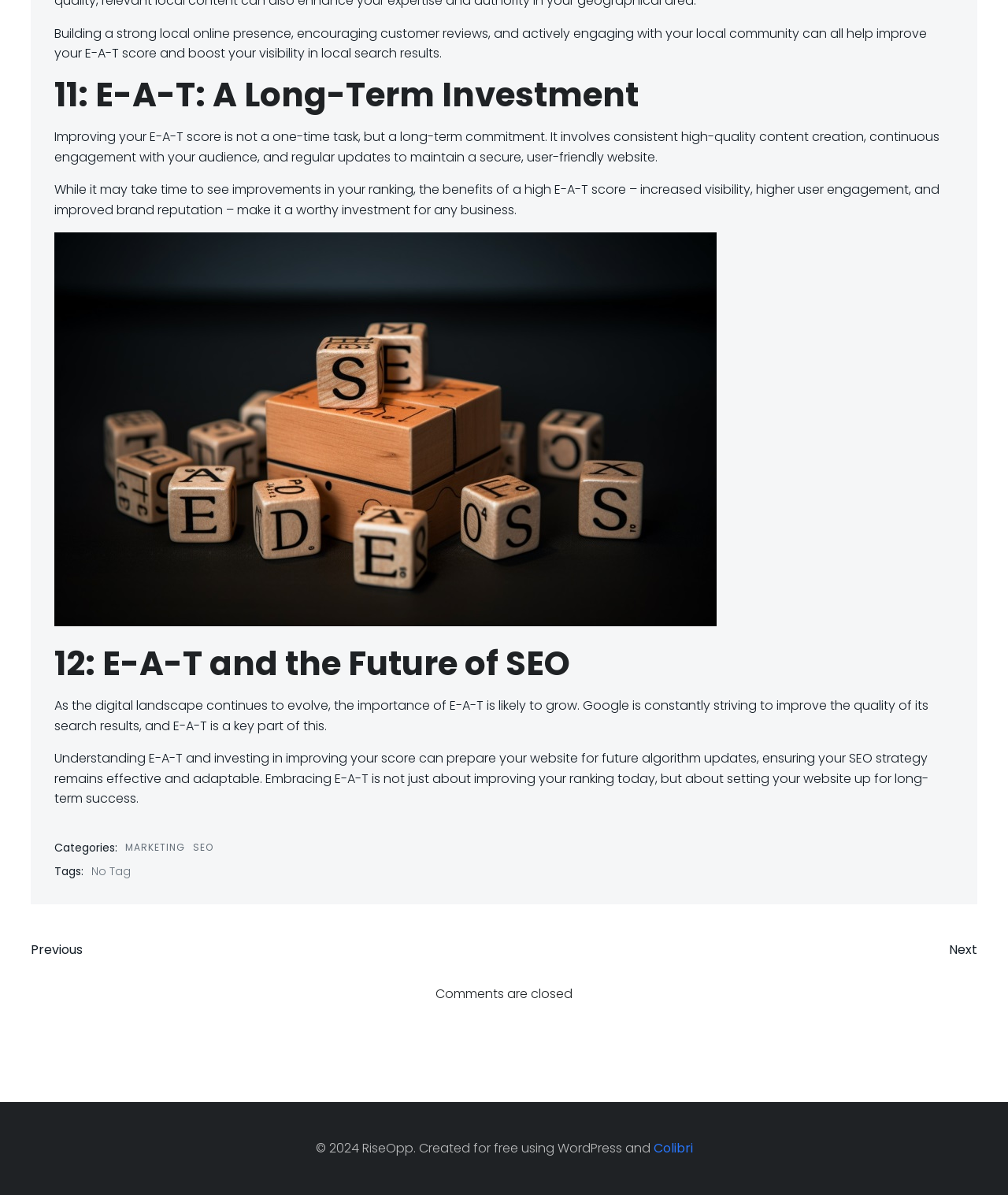Answer the question using only one word or a concise phrase: What is the navigation section at the bottom of the webpage?

Post navigation